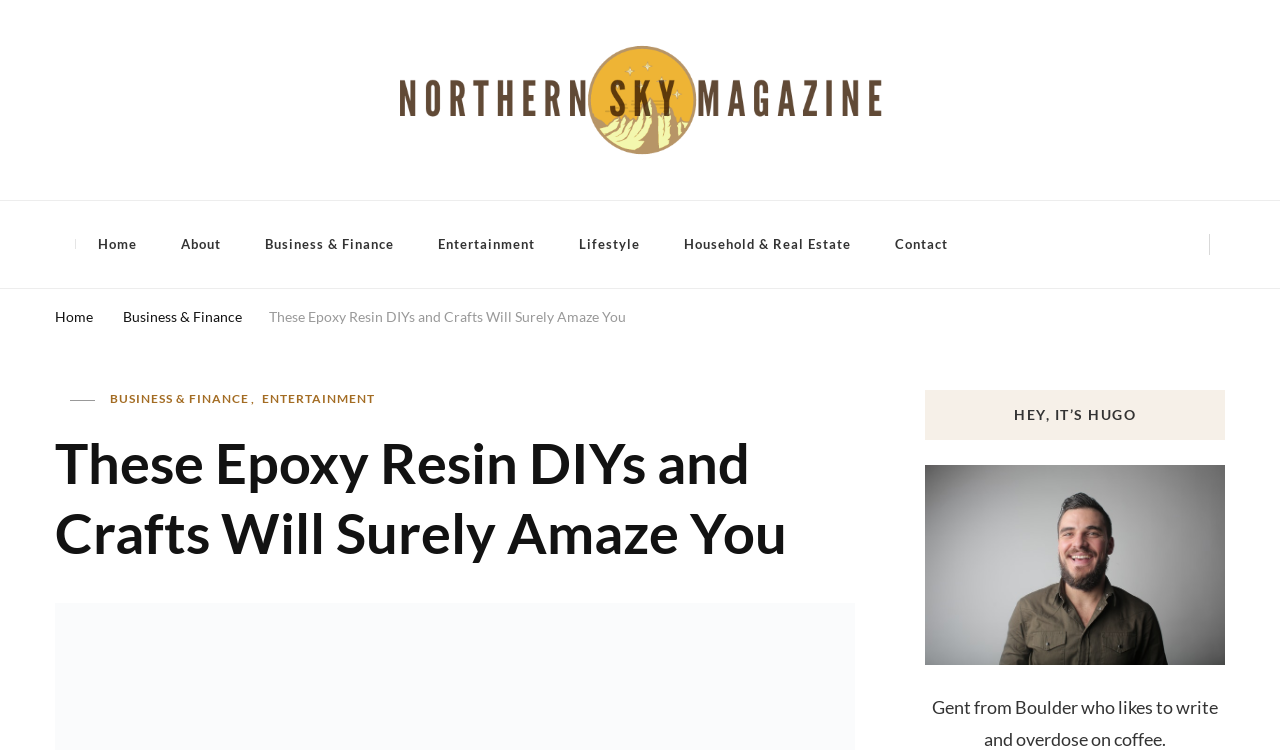Give a detailed account of the webpage's layout and content.

The webpage is about DIY Epoxy Resin crafts and ideas, with a focus on making them with friends and kids. At the top left, there is a link to "Northern Sky Magazine" accompanied by an image with the same name. Below this, there is a horizontal menu with links to various categories, including "Home", "About", "Business & Finance", "Entertainment", "Lifestyle", "Household & Real Estate", and "Contact".

On the right side of the top section, there is another link to "Northern Sky Magazine". Below this, there are two columns of links. The left column has links to "Home" and "Business & Finance", while the right column has a link to the current article, "These Epoxy Resin DIYs and Crafts Will Surely Amaze You". This link is accompanied by a header section that contains links to other categories, including "BUSINESS & FINANCE" and "ENTERTAINMENT".

The main heading of the article, "These Epoxy Resin DIYs and Crafts Will Surely Amaze You", is located below the header section. To the right of this heading, there is a subheading "HEY, IT’S HUGO". At the bottom of the page, there is a brief description of the author, "Gent from Boulder who likes to write and overdose on coffee."